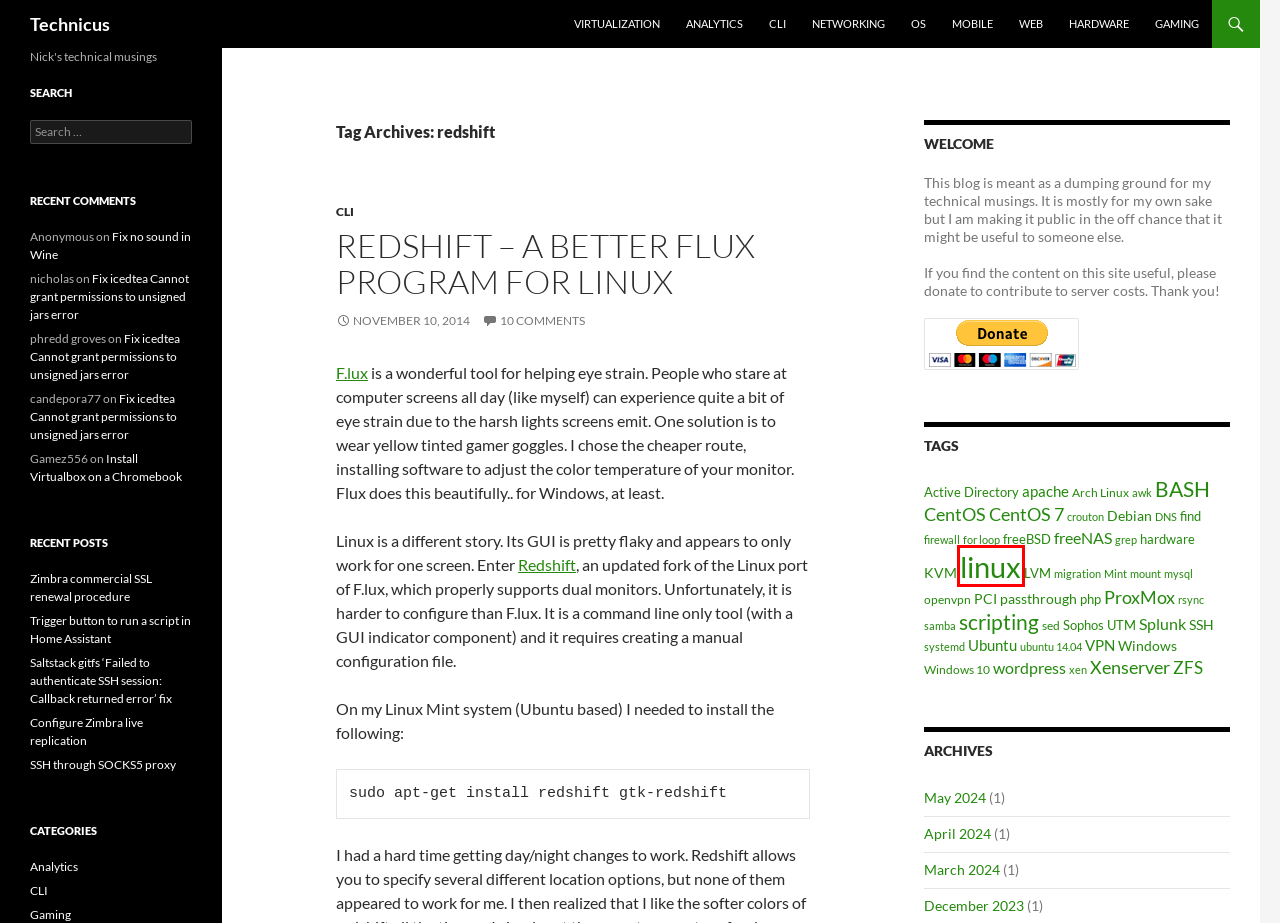Observe the webpage screenshot and focus on the red bounding box surrounding a UI element. Choose the most appropriate webpage description that corresponds to the new webpage after clicking the element in the bounding box. Here are the candidates:
A. CentOS 7 Archives - Technicus
B. PCI passthrough Archives - Technicus
C. Trigger button to run a script in Home Assistant - Technicus
D. linux Archives - Technicus
E. Fix icedtea Cannot grant permissions to unsigned jars error - Technicus
F. Analytics Archives - Technicus
G. freeNAS Archives - Technicus
H. apache Archives - Technicus

D